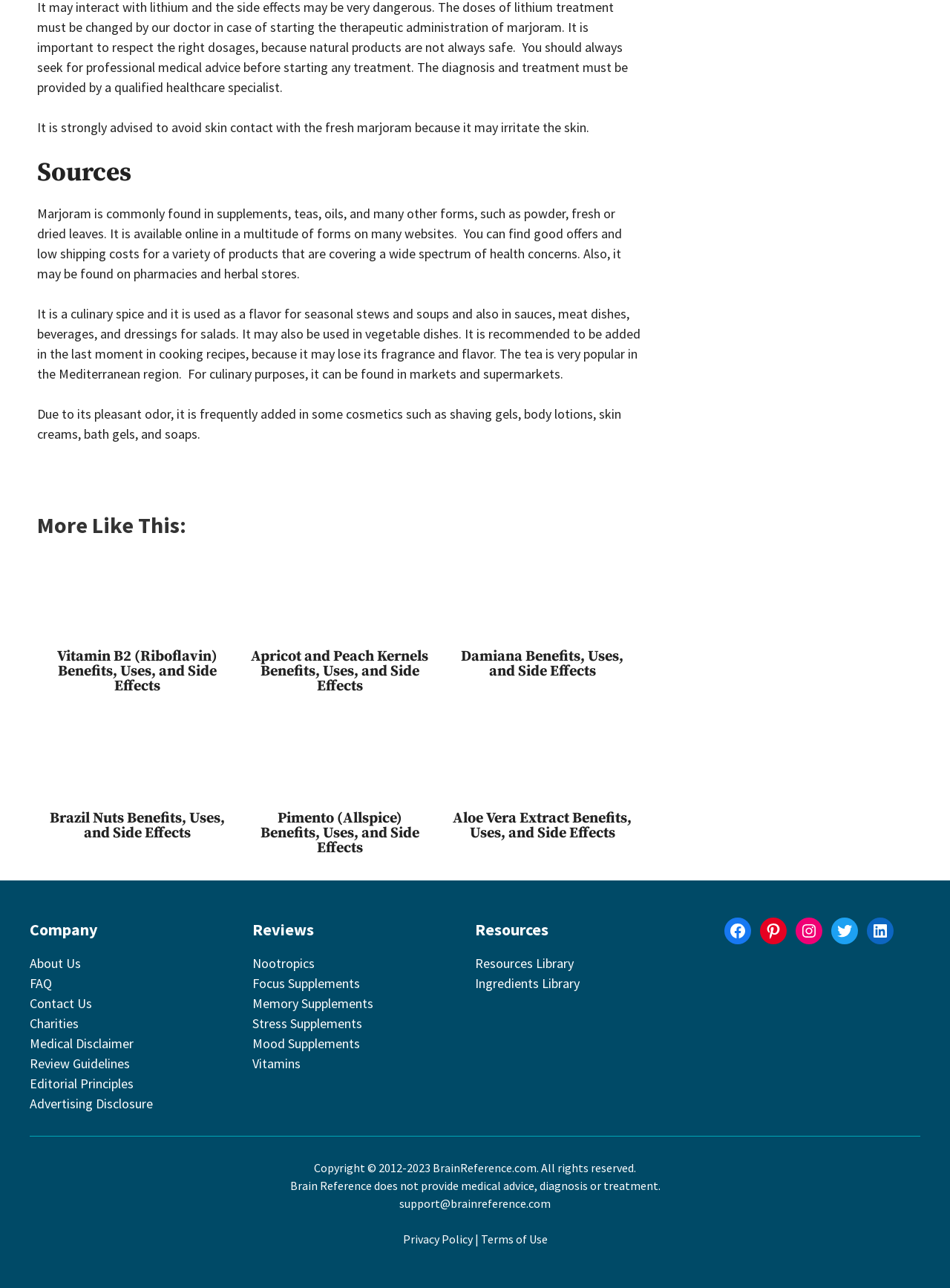Please identify the bounding box coordinates of the region to click in order to complete the given instruction: "Explore Apricot and Peach Kernels benefits". The coordinates should be four float numbers between 0 and 1, i.e., [left, top, right, bottom].

[0.264, 0.503, 0.451, 0.54]